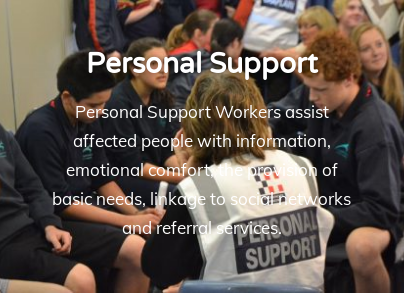What is the tone of the image 'Personal Support'? From the image, respond with a single word or brief phrase.

Compassionate